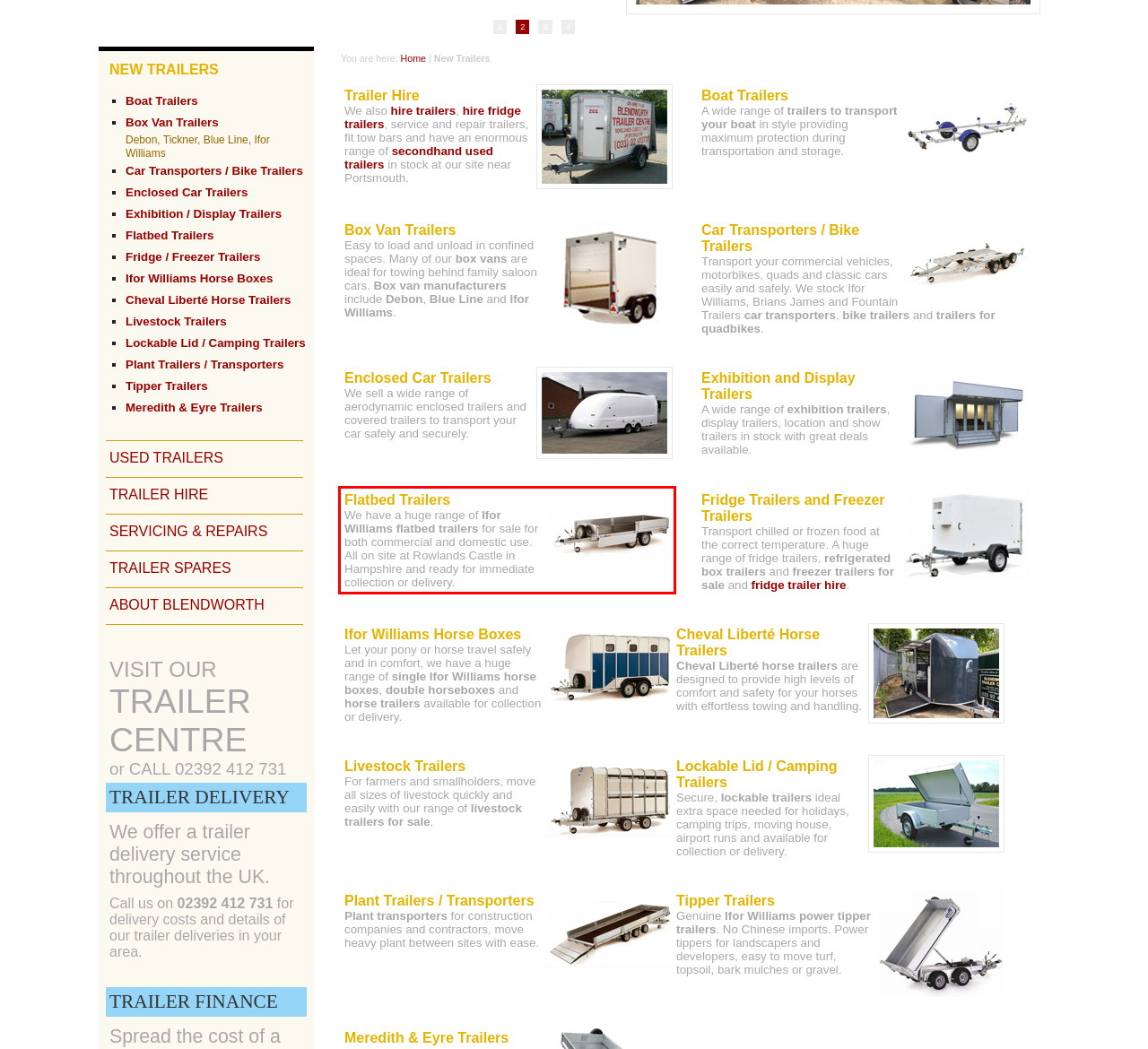Examine the webpage screenshot, find the red bounding box, and extract the text content within this marked area.

Flatbed Trailers We have a huge range of Ifor Williams flatbed trailers for sale for both commercial and domestic use. All on site at Rowlands Castle in Hampshire and ready for immediate collection or delivery.